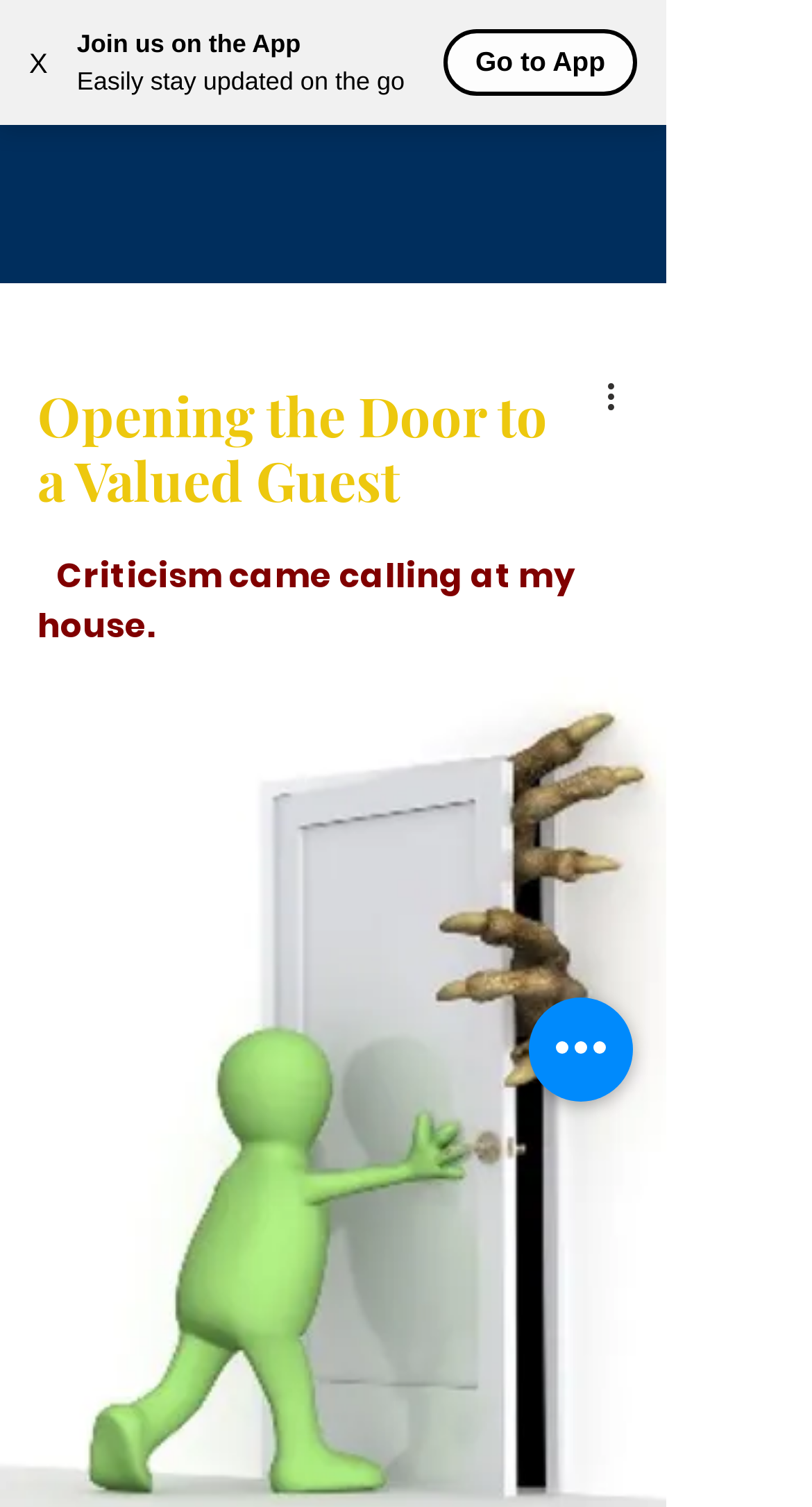What is the purpose of the 'Open navigation menu' button?
Refer to the image and respond with a one-word or short-phrase answer.

To open navigation menu